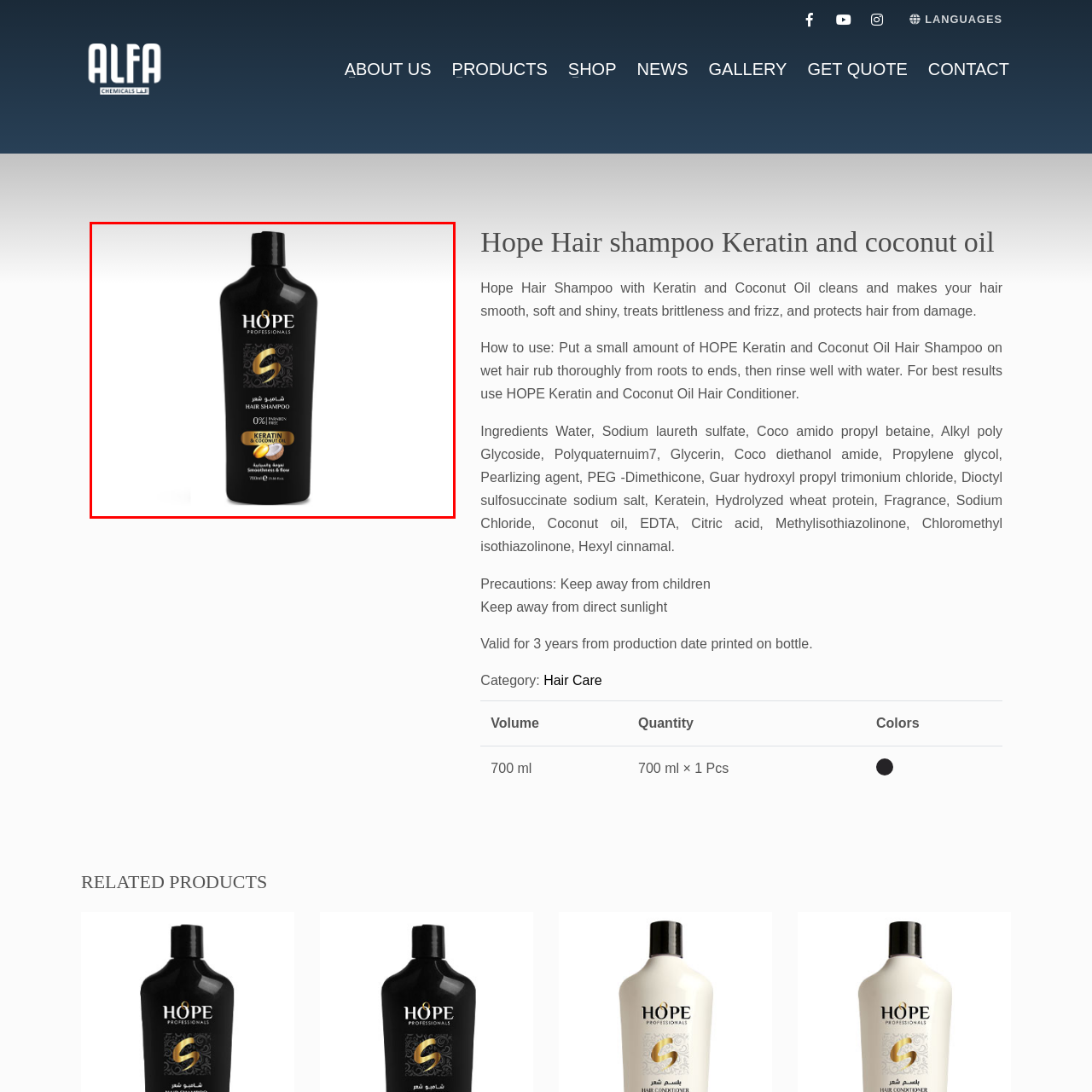Observe the area inside the red box, What are the two main ingredients of the shampoo? Respond with a single word or phrase.

Keratin and Coconut Oil